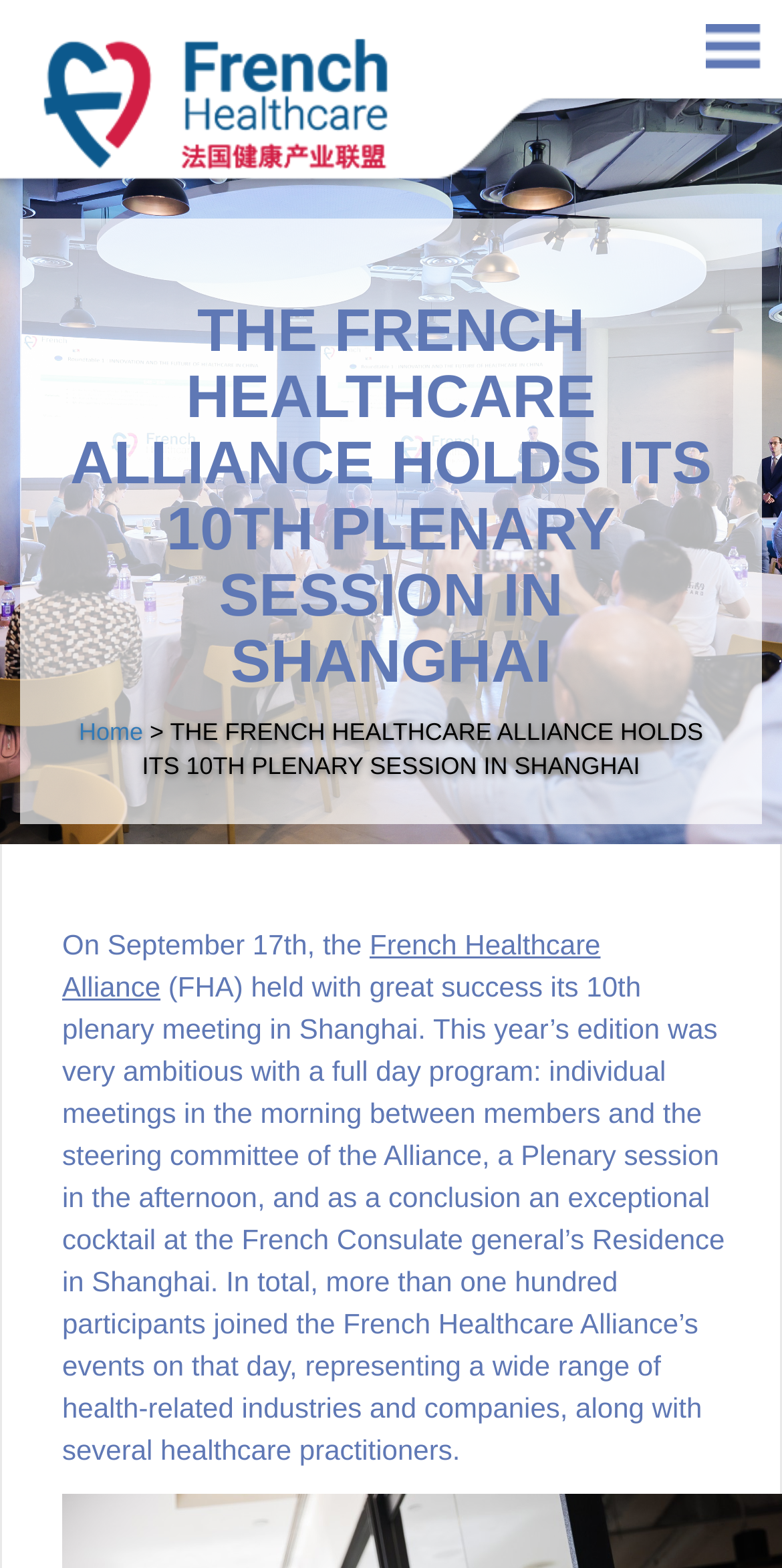Refer to the screenshot and give an in-depth answer to this question: How many participants joined the event?

The number of participants can be determined by reading the text content of the webpage, specifically the sentence 'In total, more than one hundred participants joined the French Healthcare Alliance’s events on that day...' which indicates that more than 100 participants joined the event.